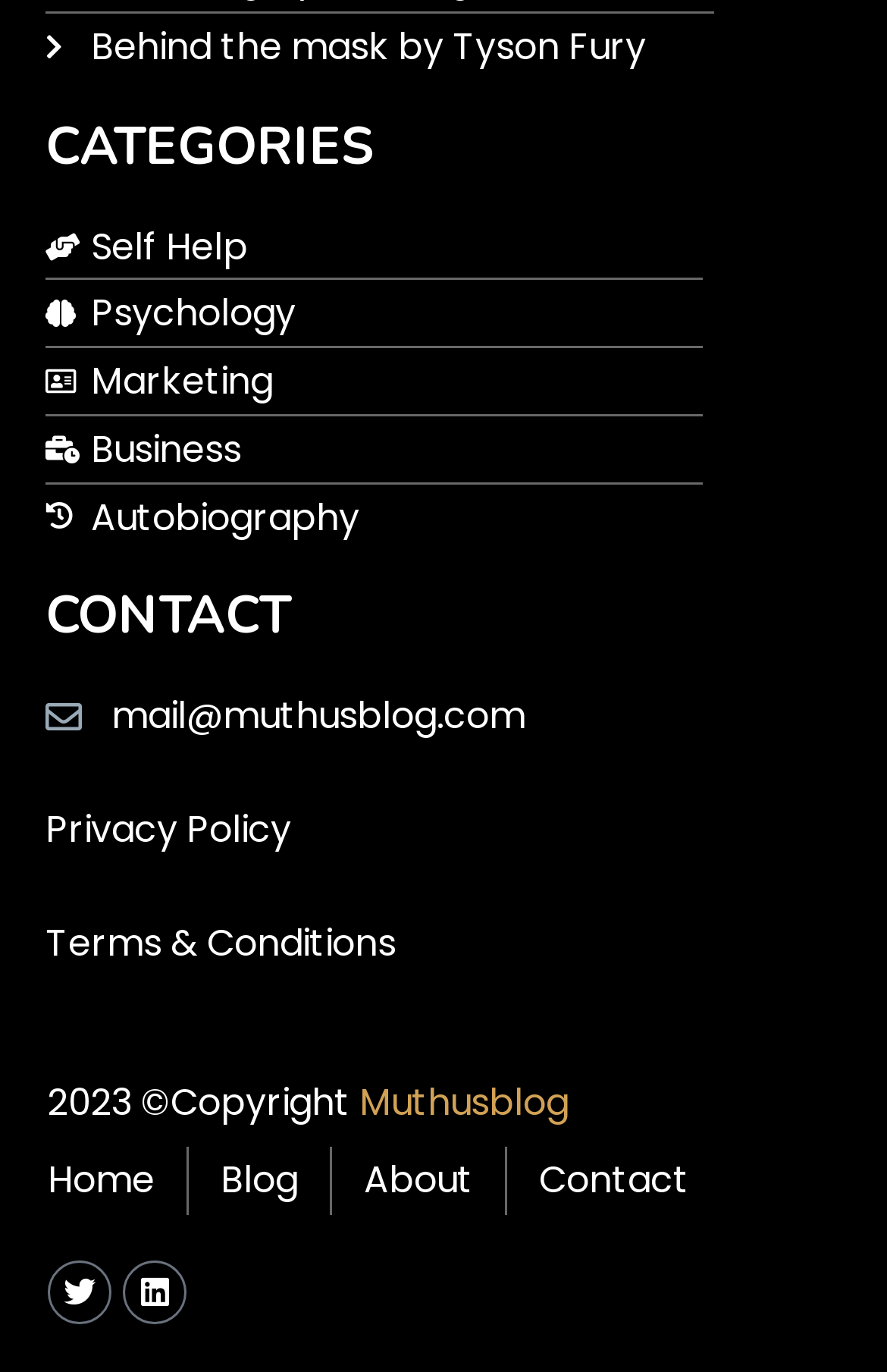Provide a thorough and detailed response to the question by examining the image: 
What is the name of the book mentioned on the webpage?

The book title is mentioned as a link at the top of the webpage, which says 'Behind the mask by Tyson Fury'.